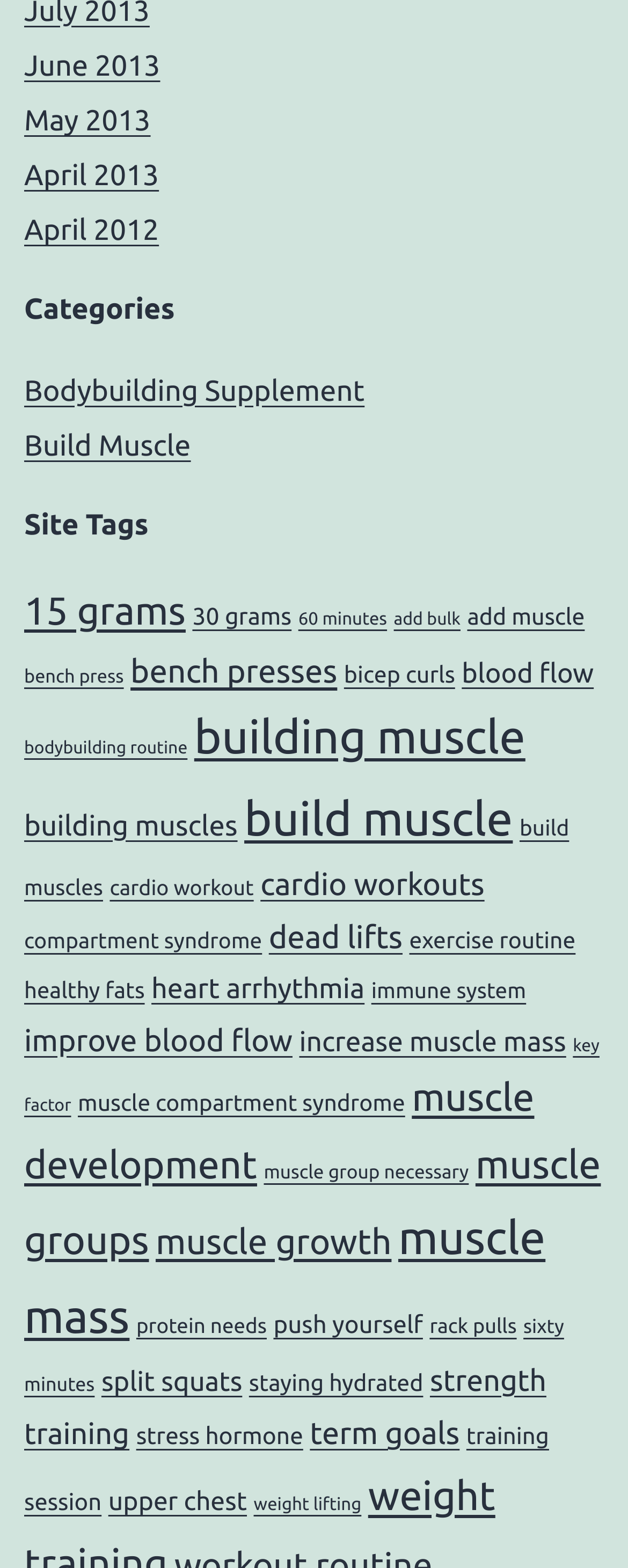Use one word or a short phrase to answer the question provided: 
What is the category of 'Bodybuilding Supplement'?

Categories